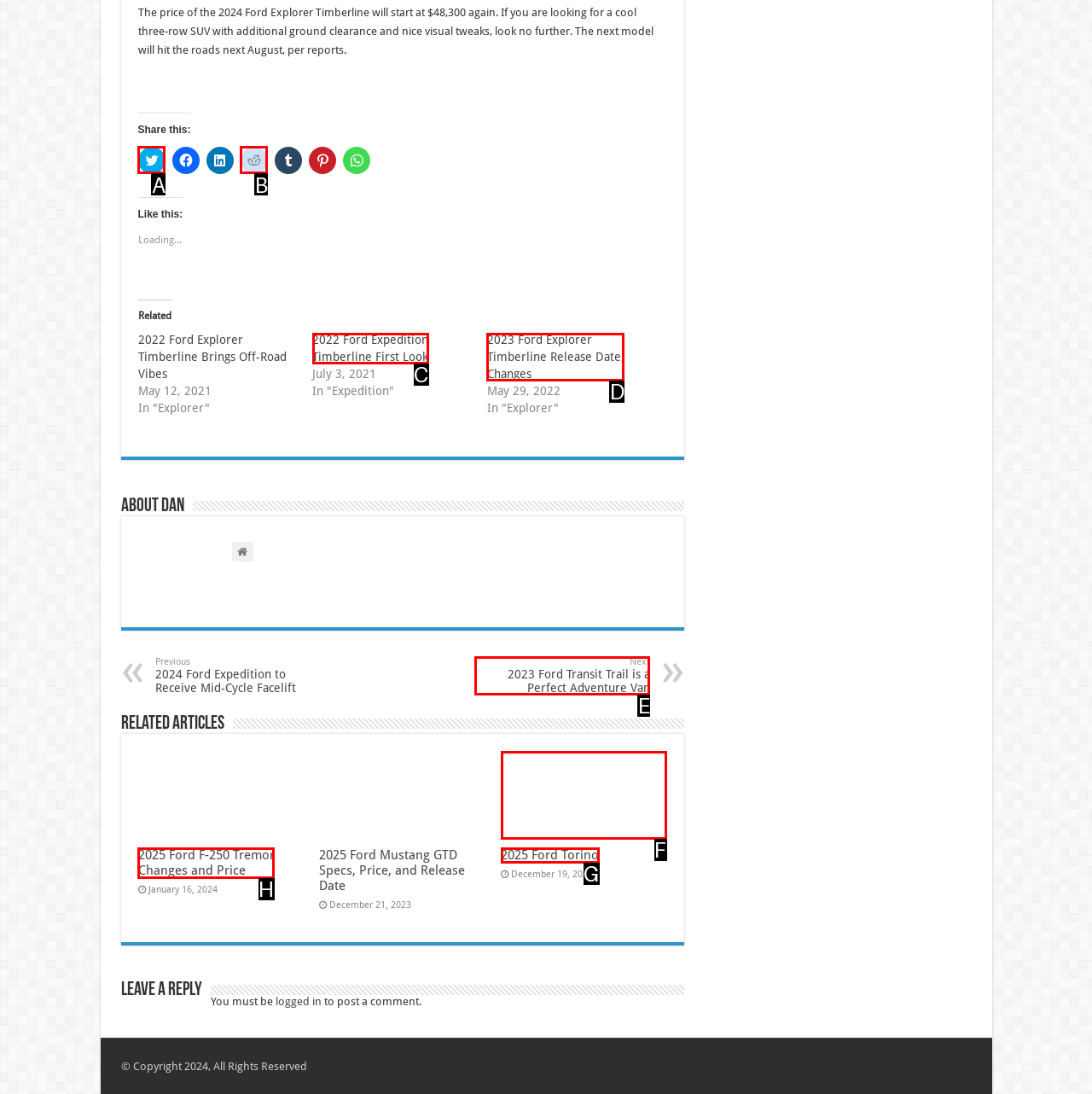Indicate which lettered UI element to click to fulfill the following task: Explore 'A complete marketing solution for SMEs'
Provide the letter of the correct option.

None